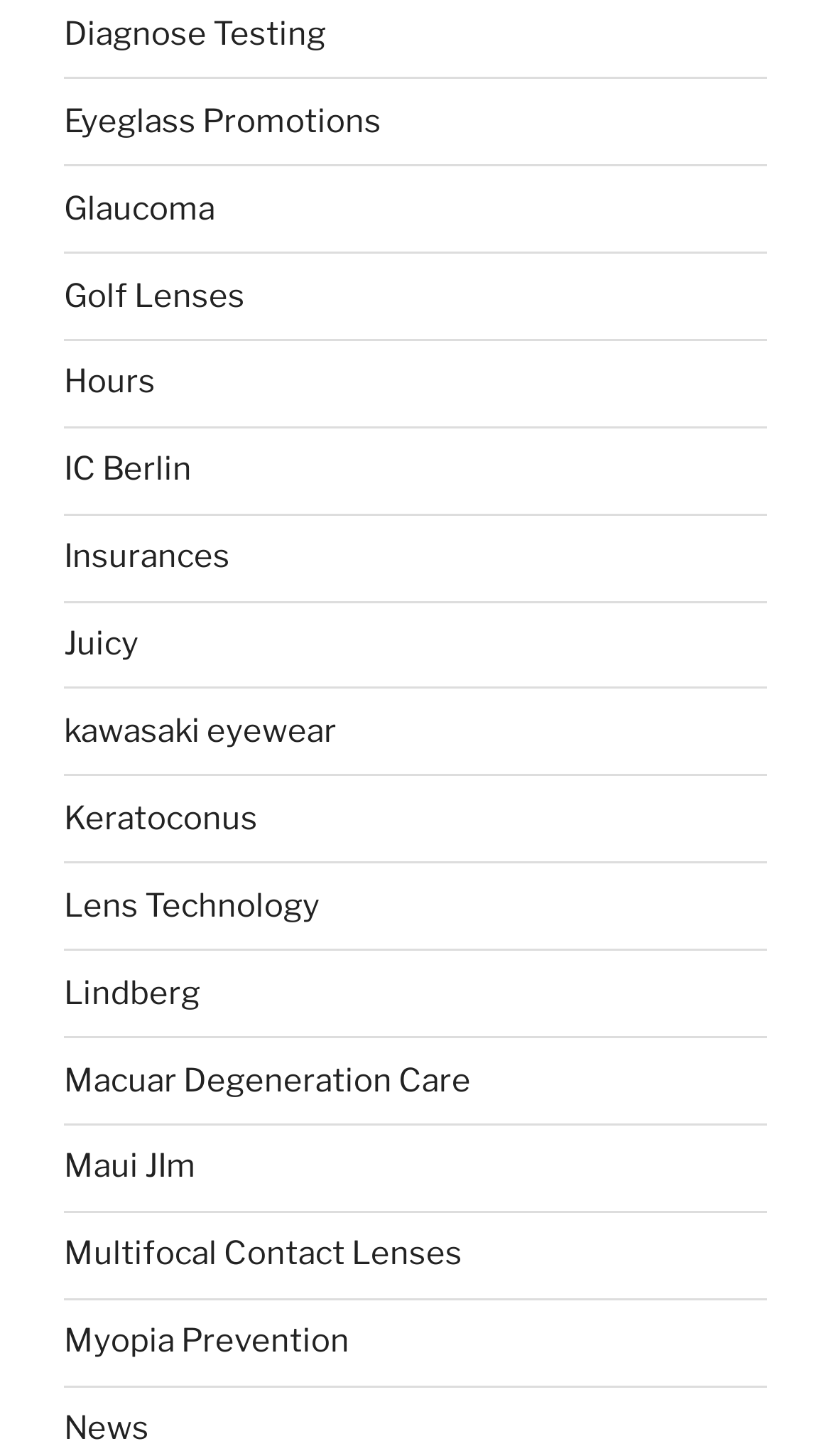Pinpoint the bounding box coordinates of the area that must be clicked to complete this instruction: "Read News".

[0.077, 0.968, 0.179, 0.994]